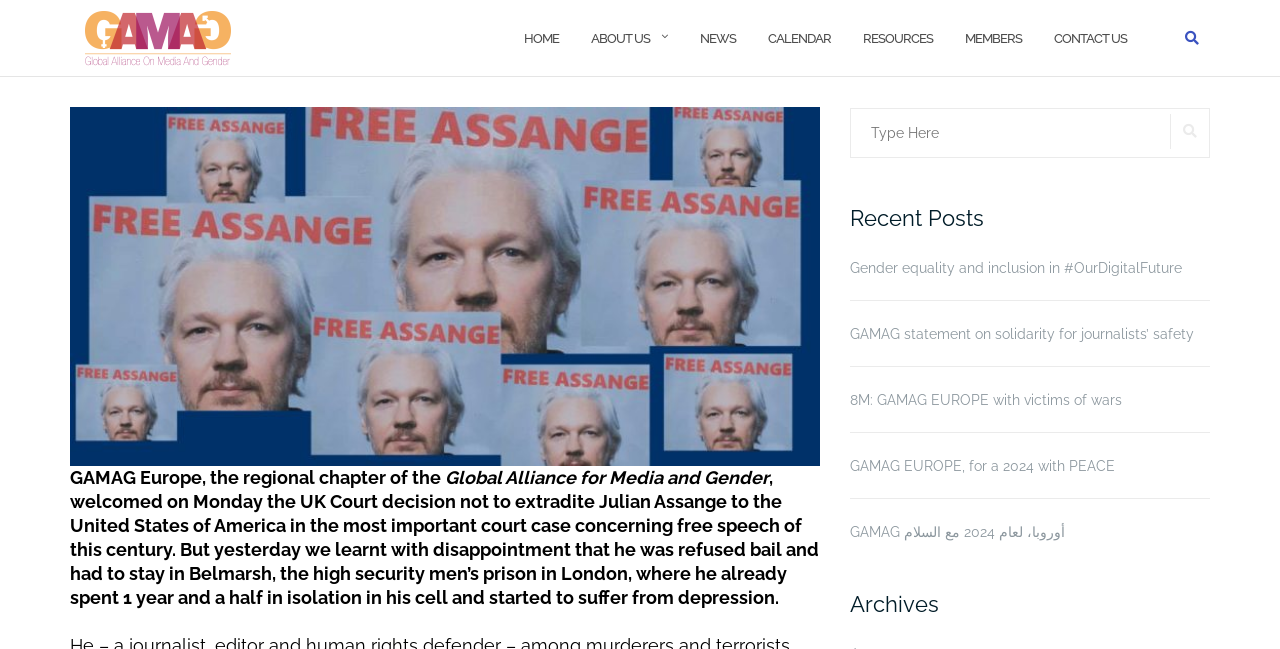Please pinpoint the bounding box coordinates for the region I should click to adhere to this instruction: "Read the recent post about Gender equality and inclusion".

[0.664, 0.394, 0.945, 0.431]